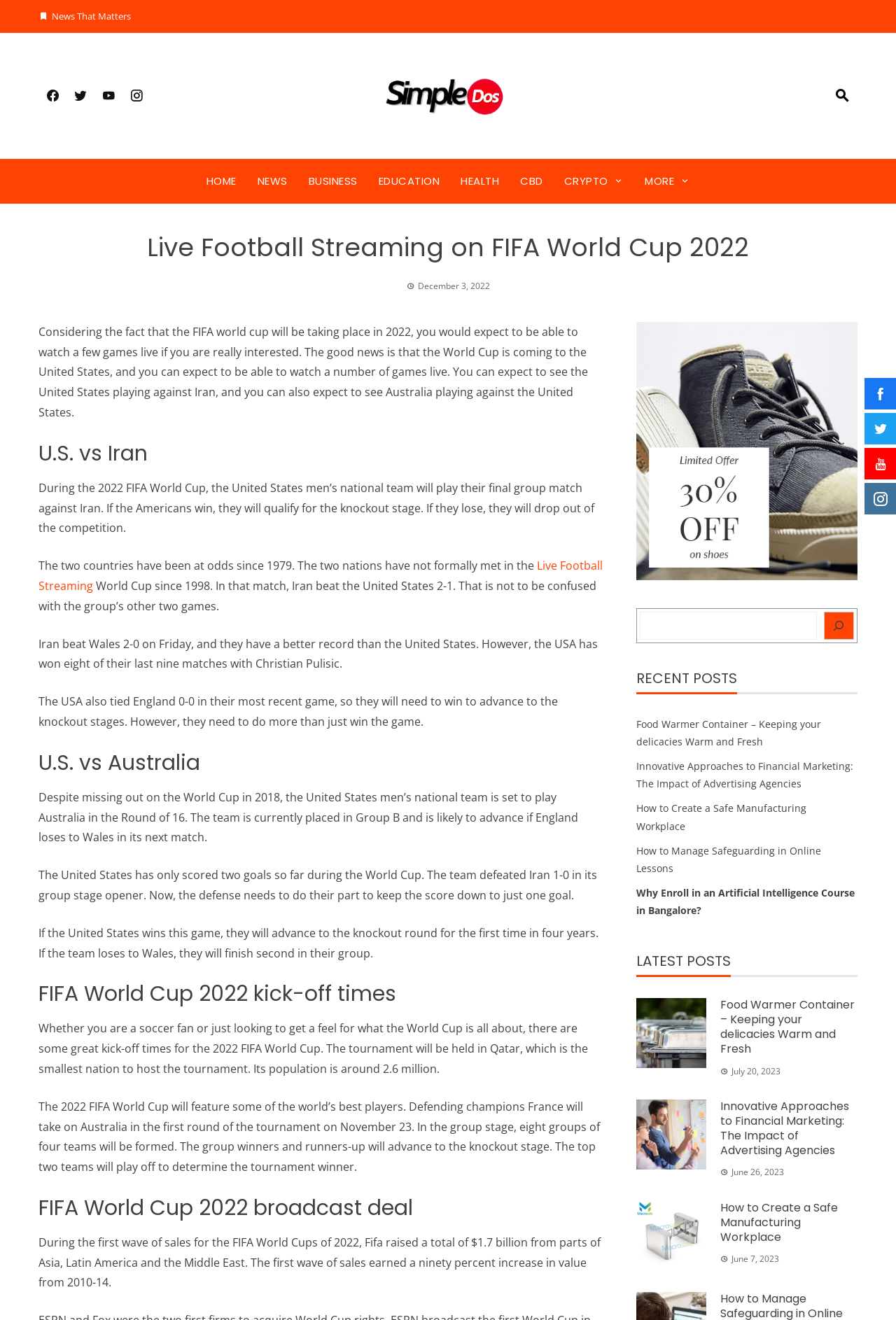Identify the bounding box coordinates of the element to click to follow this instruction: 'Click on the 'HOME' link'. Ensure the coordinates are four float values between 0 and 1, provided as [left, top, right, bottom].

[0.23, 0.129, 0.264, 0.146]